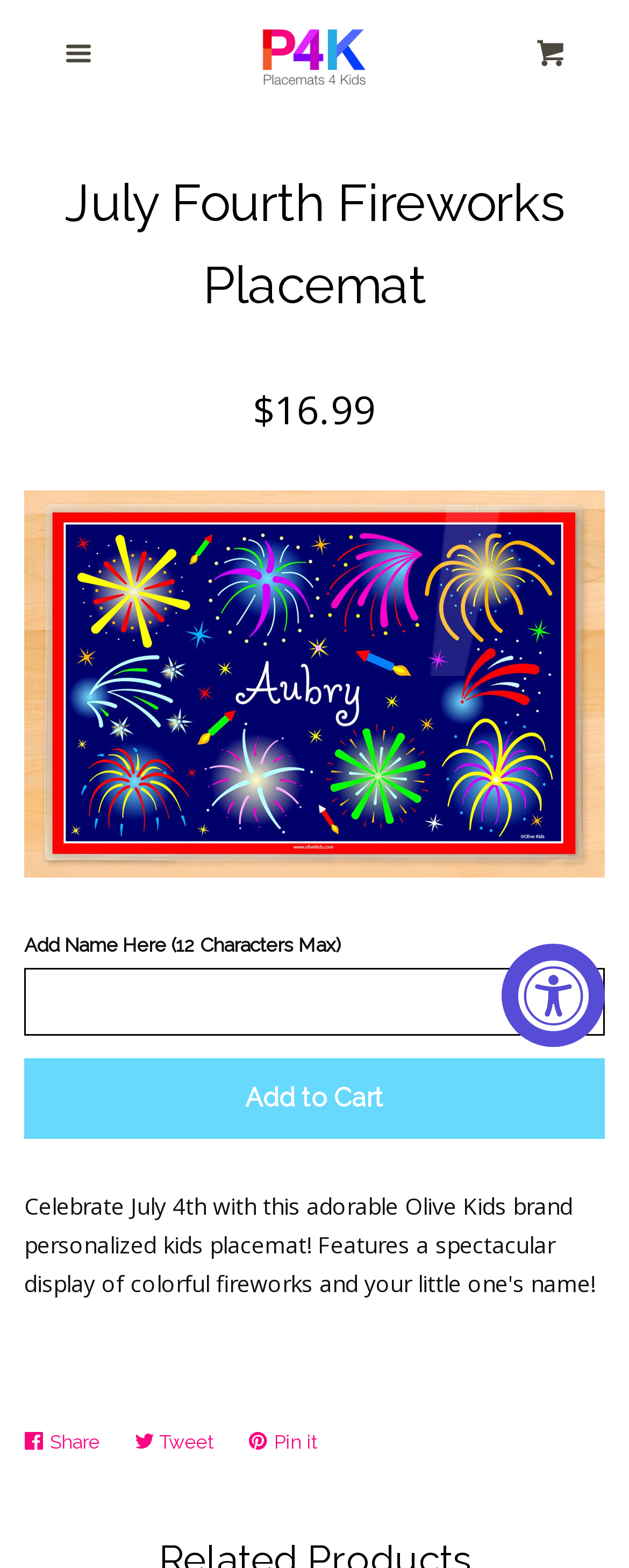Please determine the bounding box coordinates for the element that should be clicked to follow these instructions: "Click the Accessibility Widget button".

[0.797, 0.602, 0.962, 0.668]